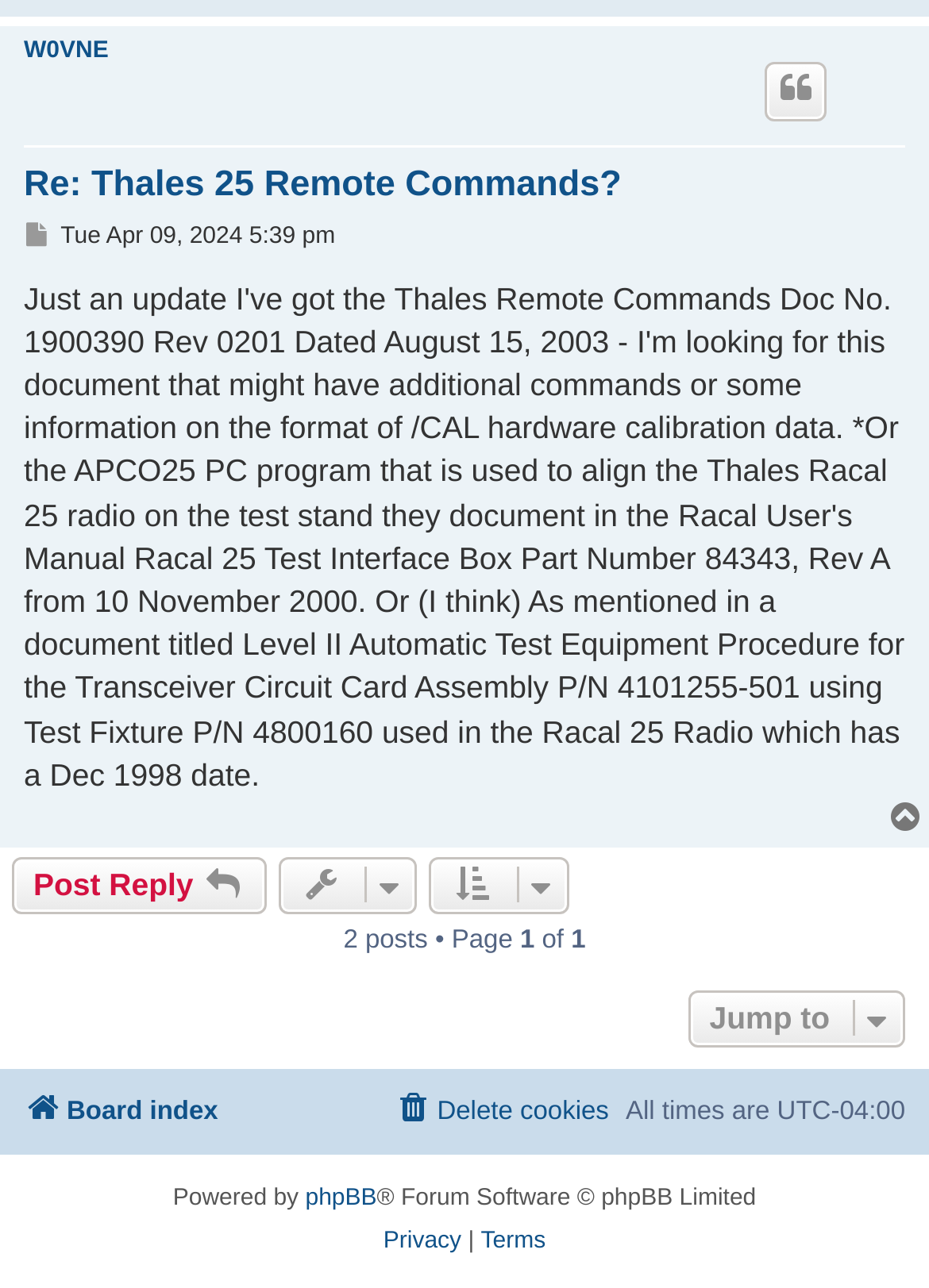Respond to the following query with just one word or a short phrase: 
What is the name of the forum software?

phpBB